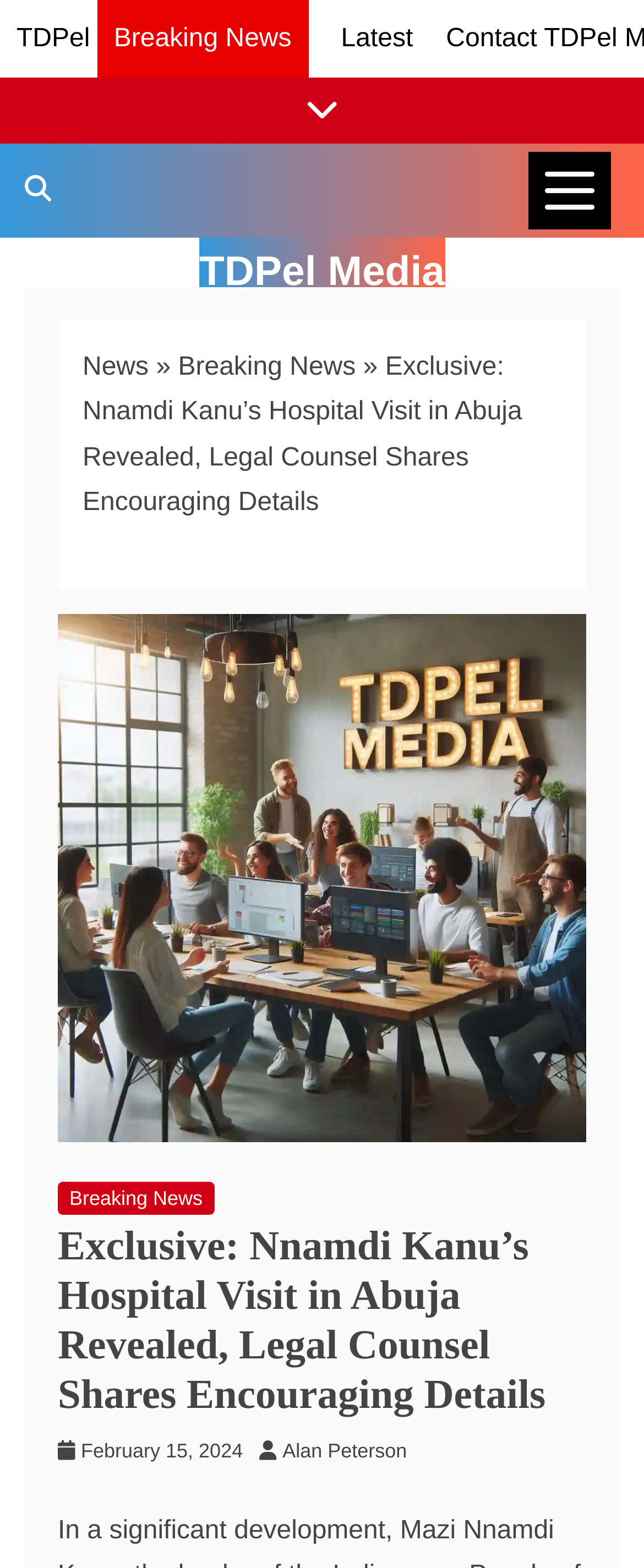Please locate the clickable area by providing the bounding box coordinates to follow this instruction: "View news categories".

[0.821, 0.097, 0.949, 0.147]